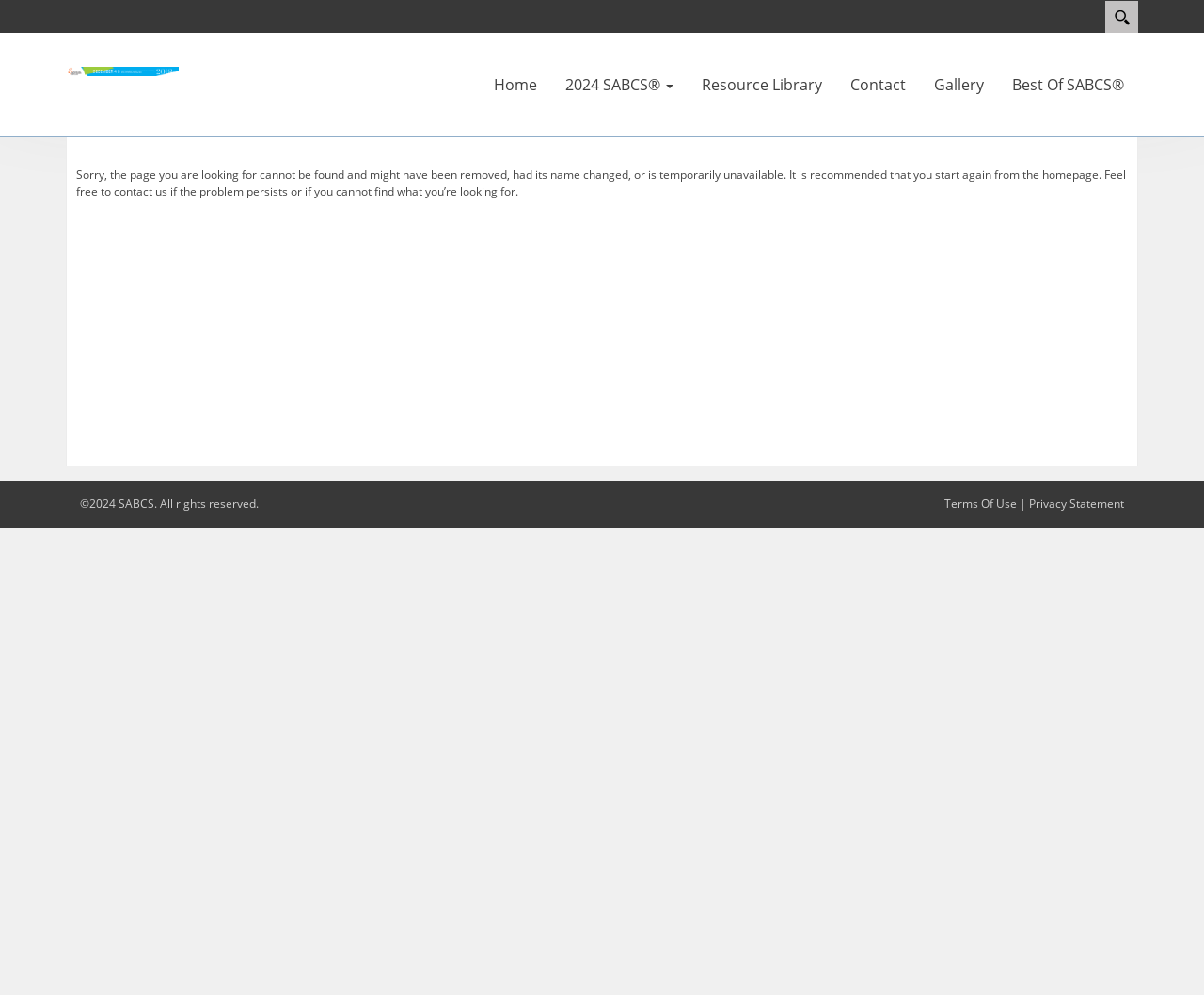Please determine the bounding box coordinates of the area that needs to be clicked to complete this task: 'contact us'. The coordinates must be four float numbers between 0 and 1, formatted as [left, top, right, bottom].

[0.695, 0.061, 0.764, 0.109]